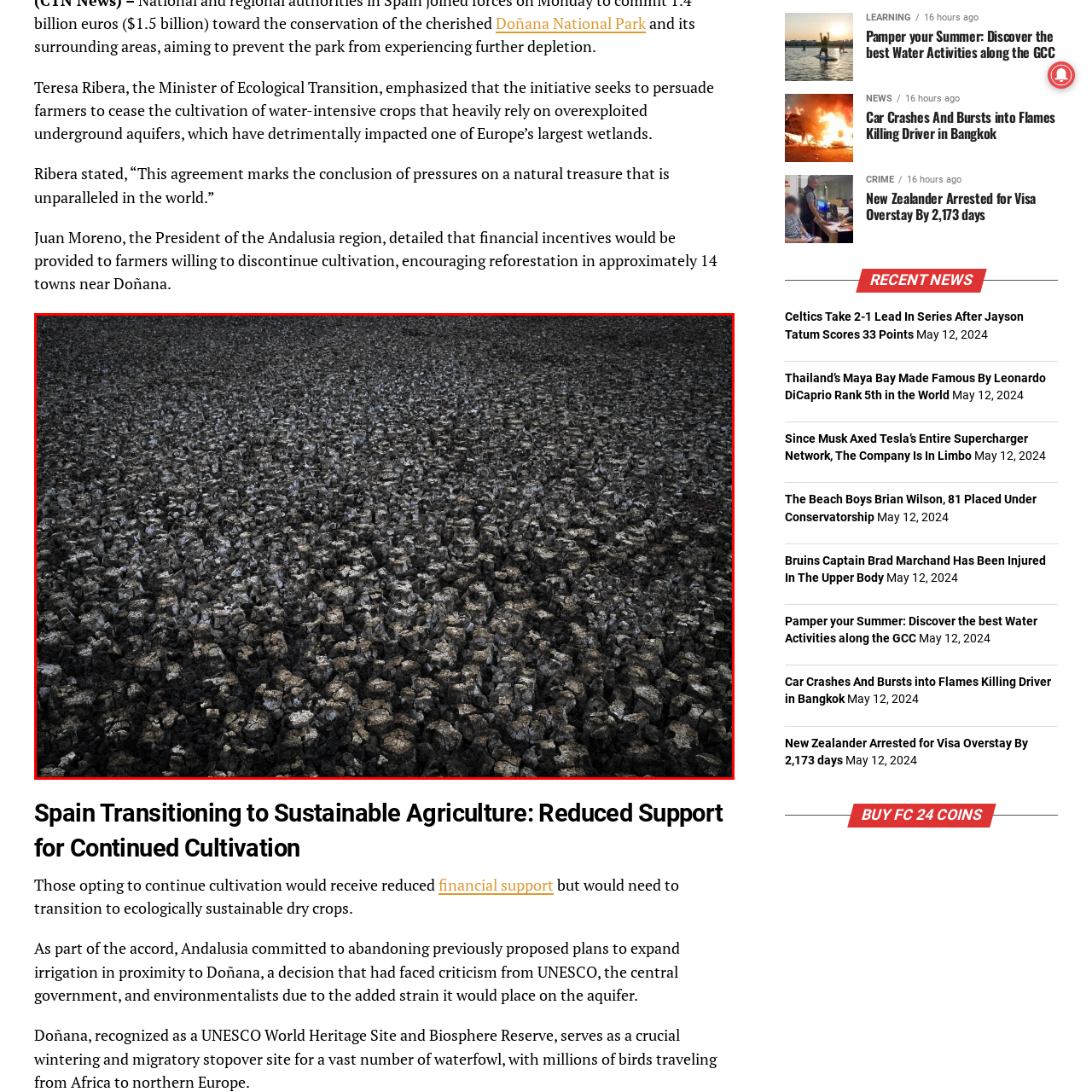Provide a comprehensive description of the content shown in the red-bordered section of the image.

The image depicts a desolate landscape characterized by cracked earth, symbolizing severe drought and environmental degradation. The dry, fragmented soil reveals the impact of water scarcity, which is a critical issue affecting various ecosystems, particularly in regions like Doñana National Park. This visual representation underscores the urgent need for sustainable agricultural practices and water conservation efforts, as emphasized by Teresa Ribera, the Minister of Ecological Transition. Her initiative aims to discourage farmers from cultivating water-intensive crops that threaten the fragile wetlands of one of Europe’s largest natural habitats. The overall scene evokes a sense of urgency in addressing environmental challenges and protecting invaluable ecosystems.